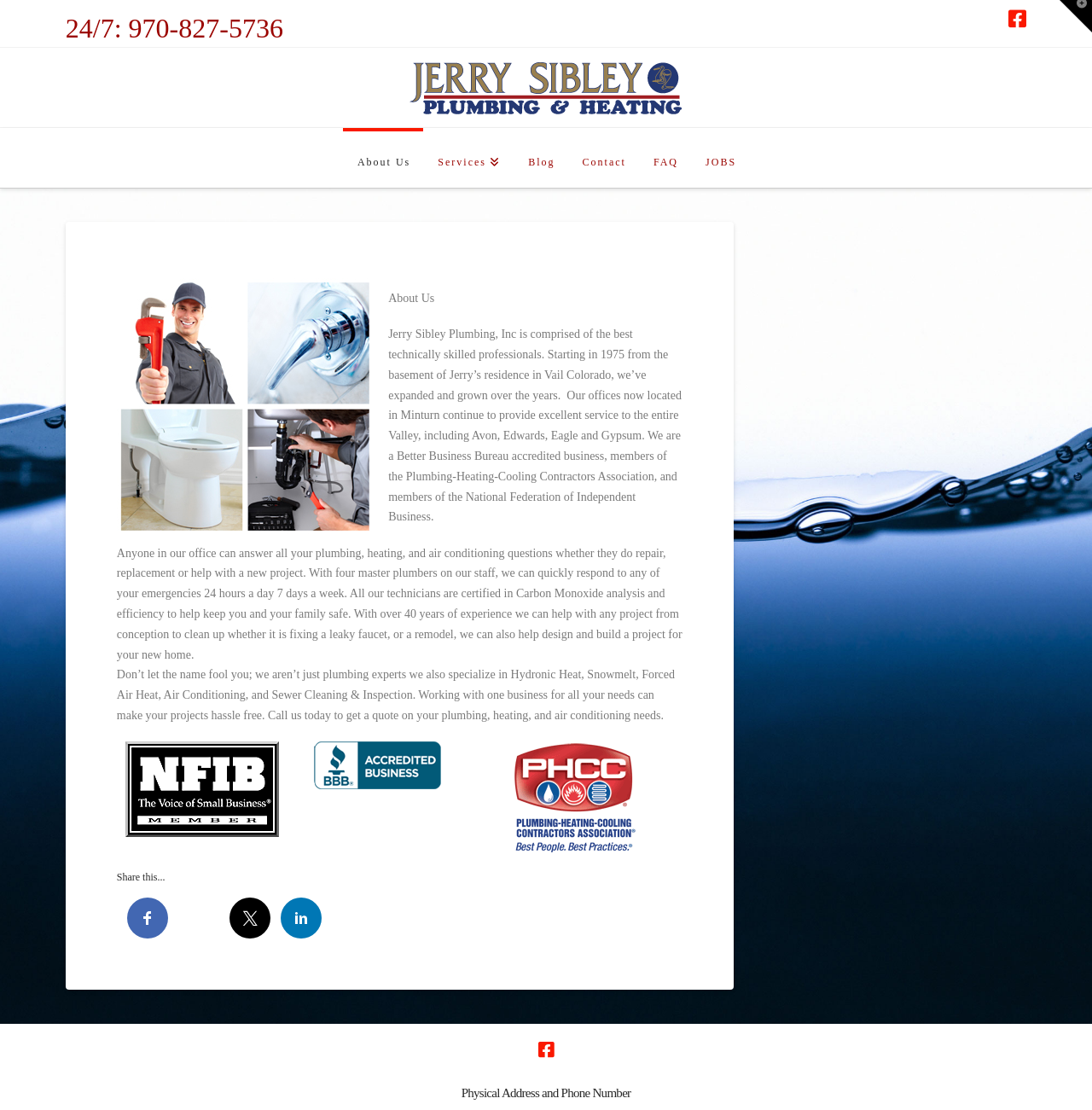What services does the company provide?
Offer a detailed and exhaustive answer to the question.

The services provided by the company can be inferred from the text in the StaticText elements, which mention plumbing, heating, and air conditioning services, as well as specific services like Hydronic Heat, Snowmelt, and Sewer Cleaning & Inspection.